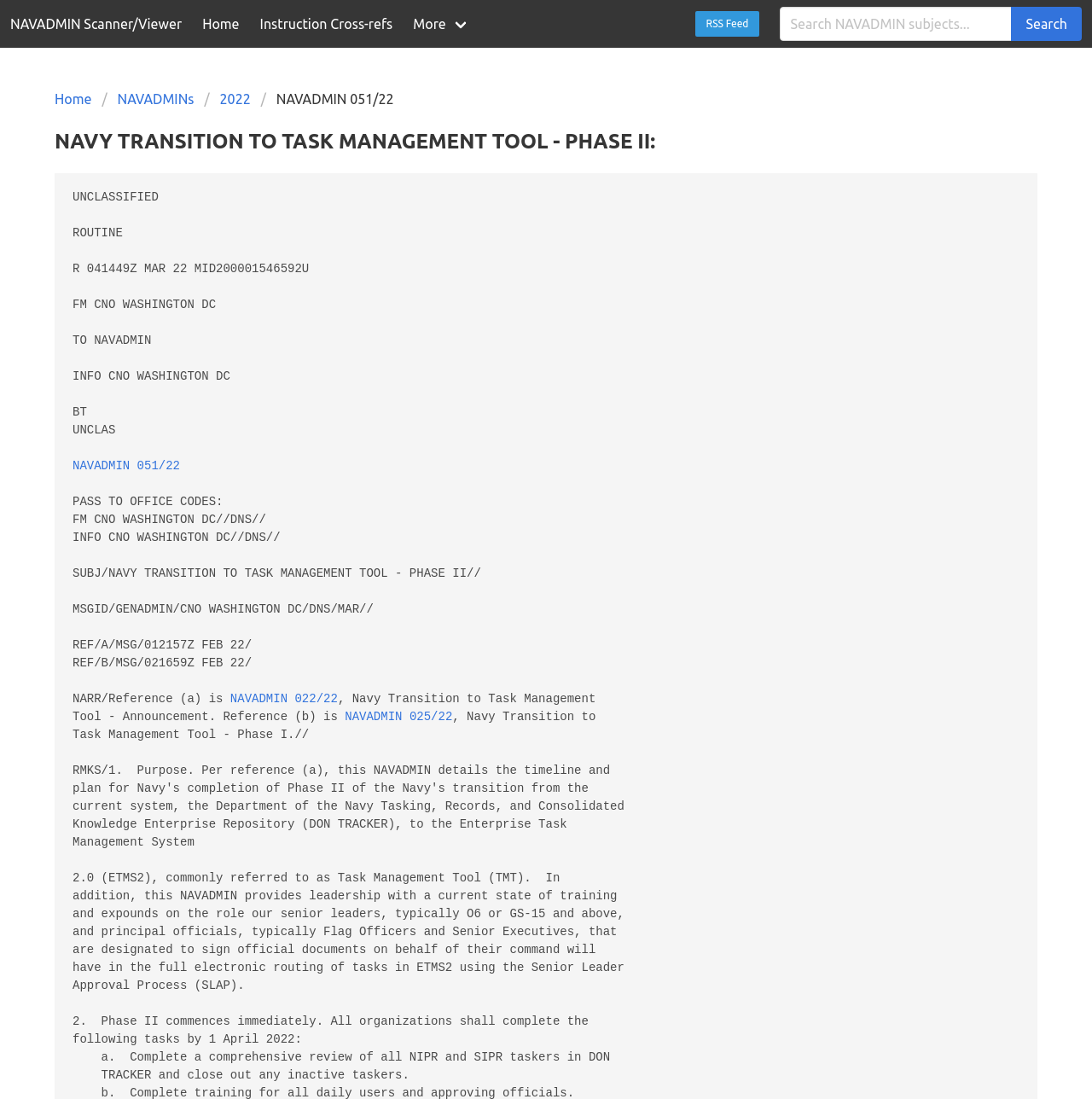Specify the bounding box coordinates of the area to click in order to execute this command: 'Search'. The coordinates should consist of four float numbers ranging from 0 to 1, and should be formatted as [left, top, right, bottom].

[0.926, 0.006, 0.991, 0.037]